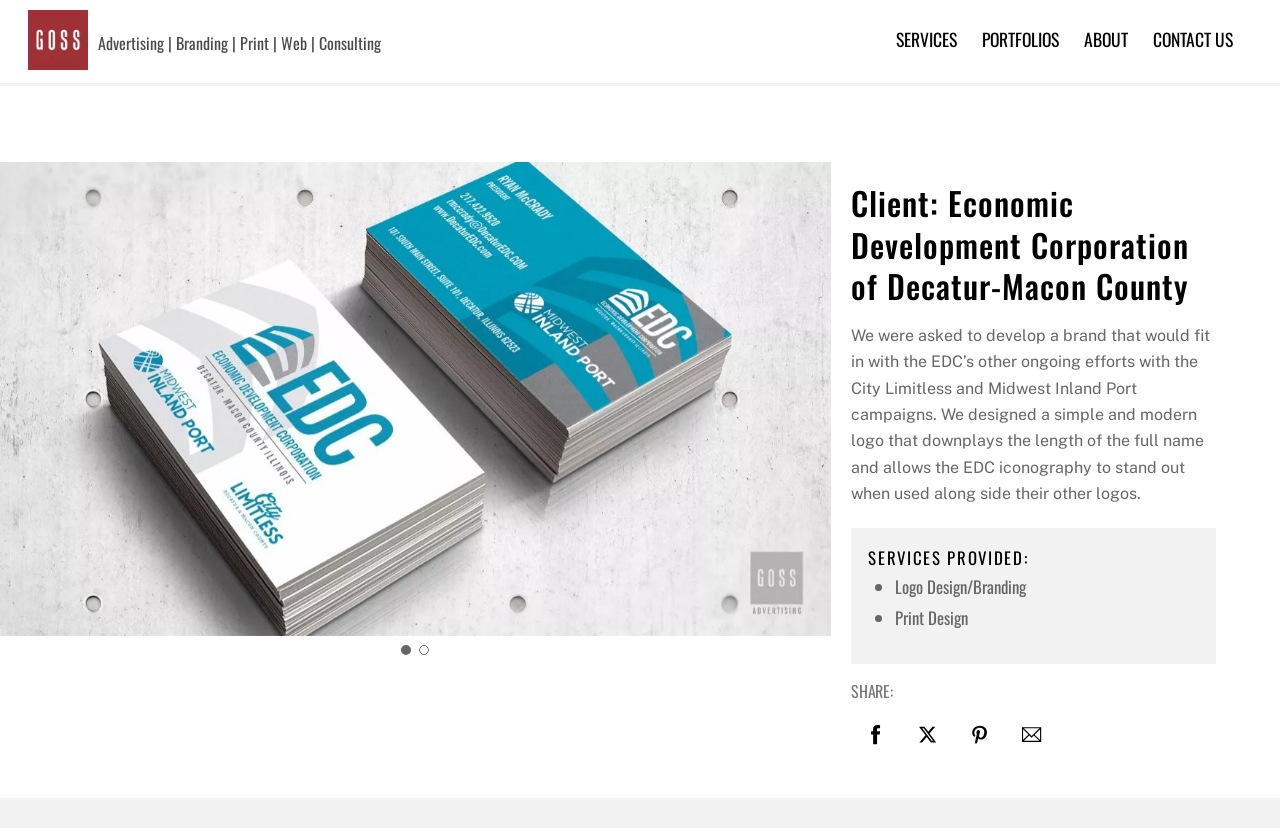Can you give a detailed response to the following question using the information from the image? What services are provided for the client?

The services provided for the client, Economic Development Corporation of Decatur-Macon County, are listed under the 'SERVICES PROVIDED:' heading, which includes Logo Design/Branding and Print Design.